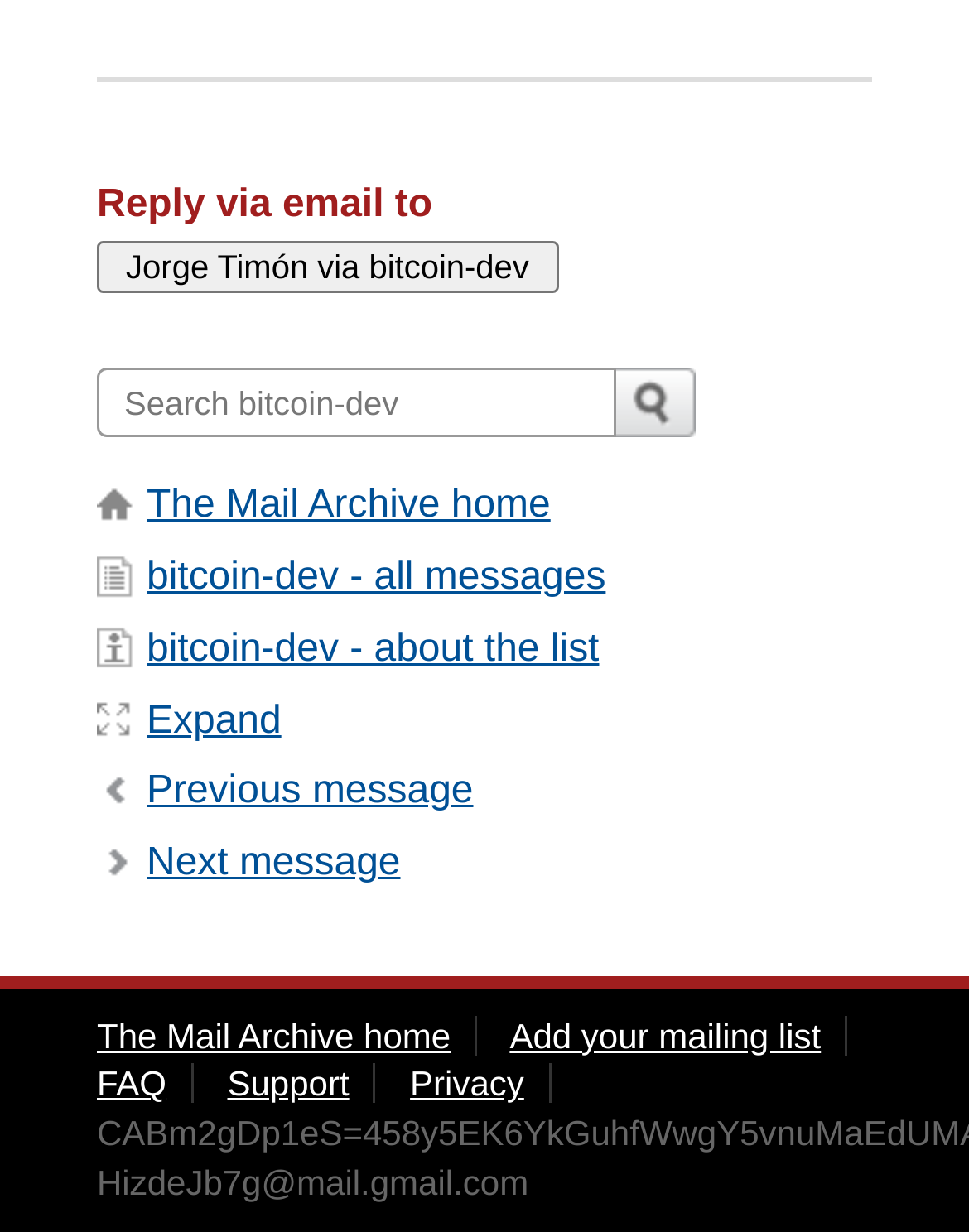Please locate the bounding box coordinates of the element that should be clicked to complete the given instruction: "Go to The Mail Archive home".

[0.151, 0.394, 0.568, 0.428]